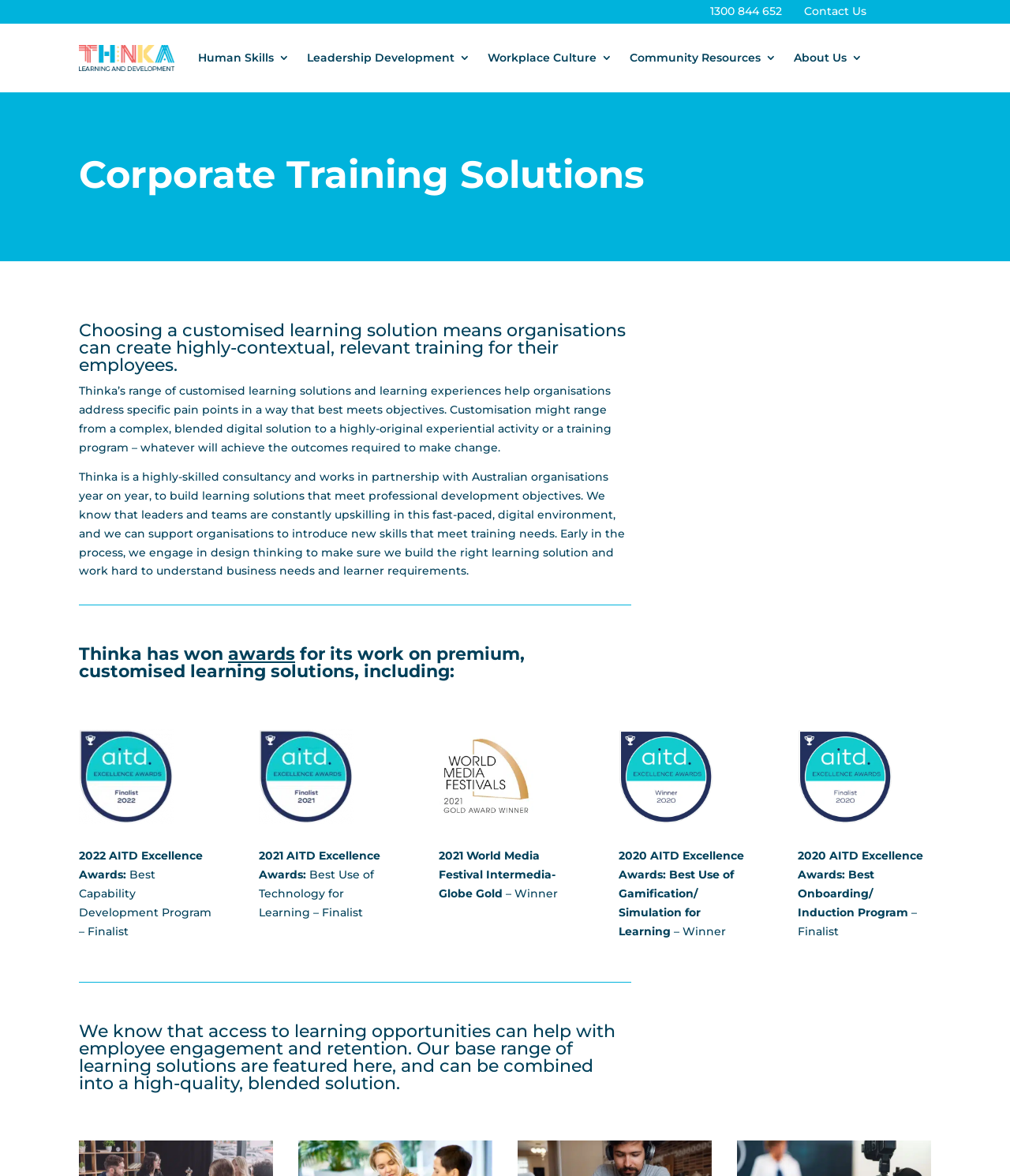Pinpoint the bounding box coordinates of the element that must be clicked to accomplish the following instruction: "View awards". The coordinates should be in the format of four float numbers between 0 and 1, i.e., [left, top, right, bottom].

[0.226, 0.547, 0.292, 0.565]